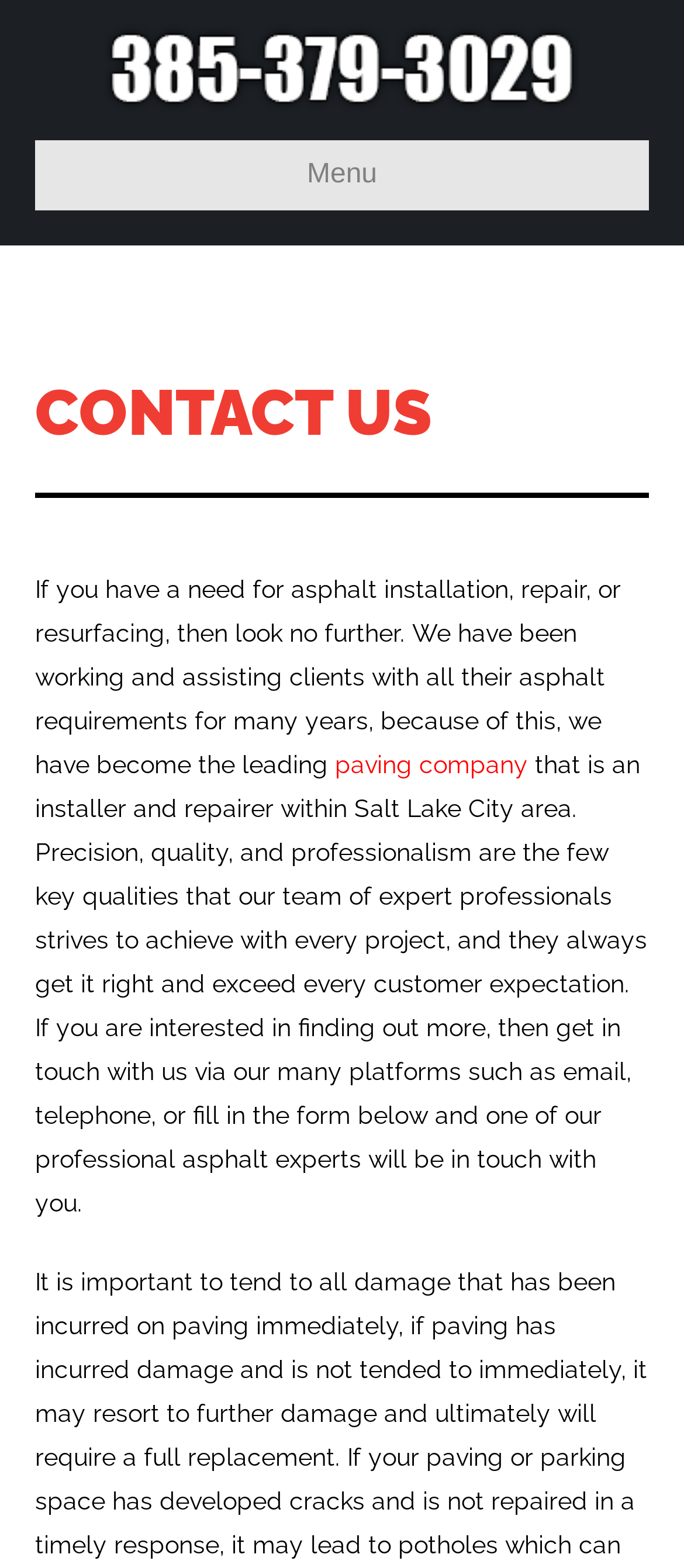Using the provided element description, identify the bounding box coordinates as (top-left x, top-left y, bottom-right x, bottom-right y). Ensure all values are between 0 and 1. Description: Menu

[0.051, 0.089, 0.949, 0.135]